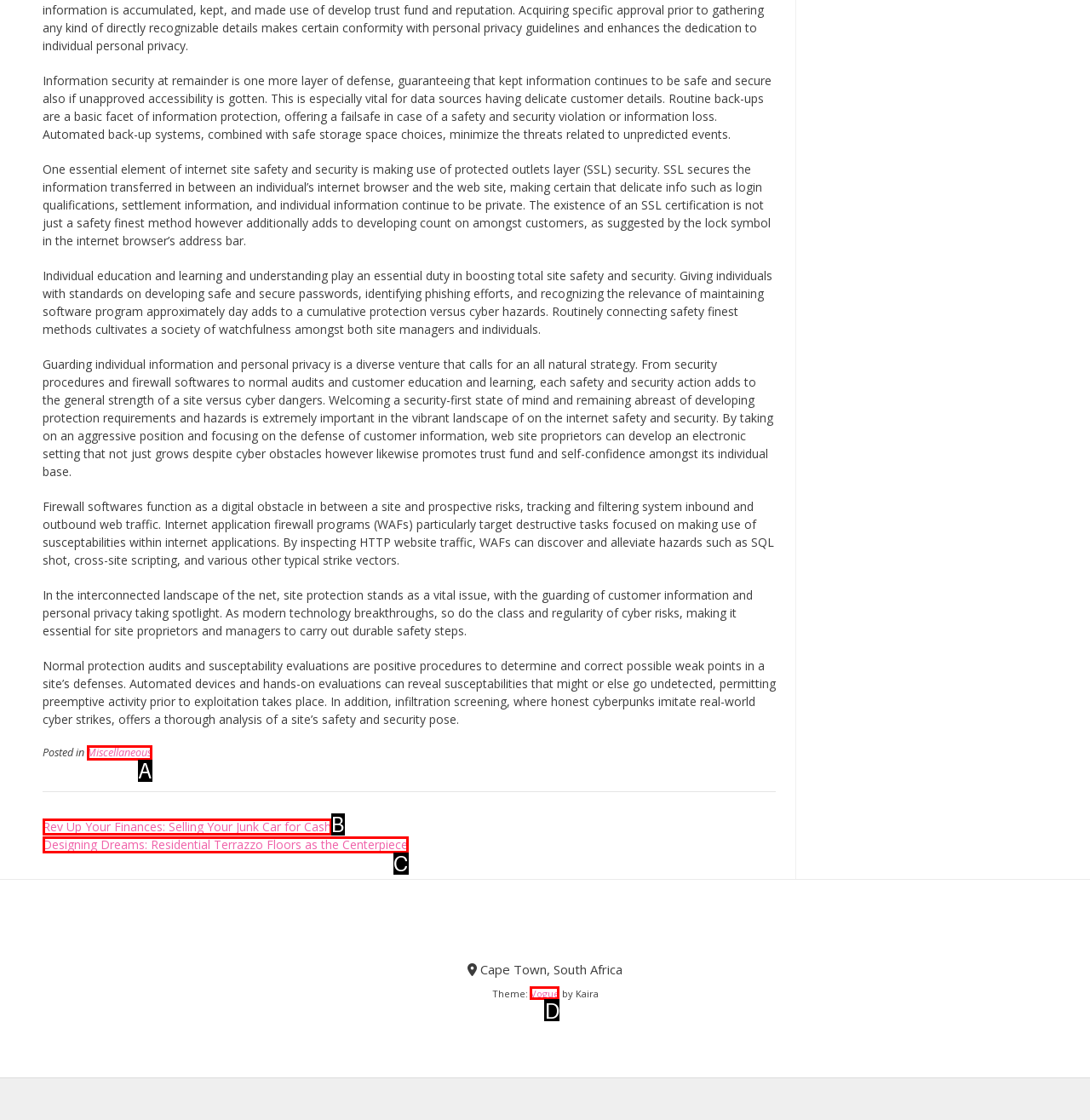Based on the given description: Miscellaneous, determine which HTML element is the best match. Respond with the letter of the chosen option.

A